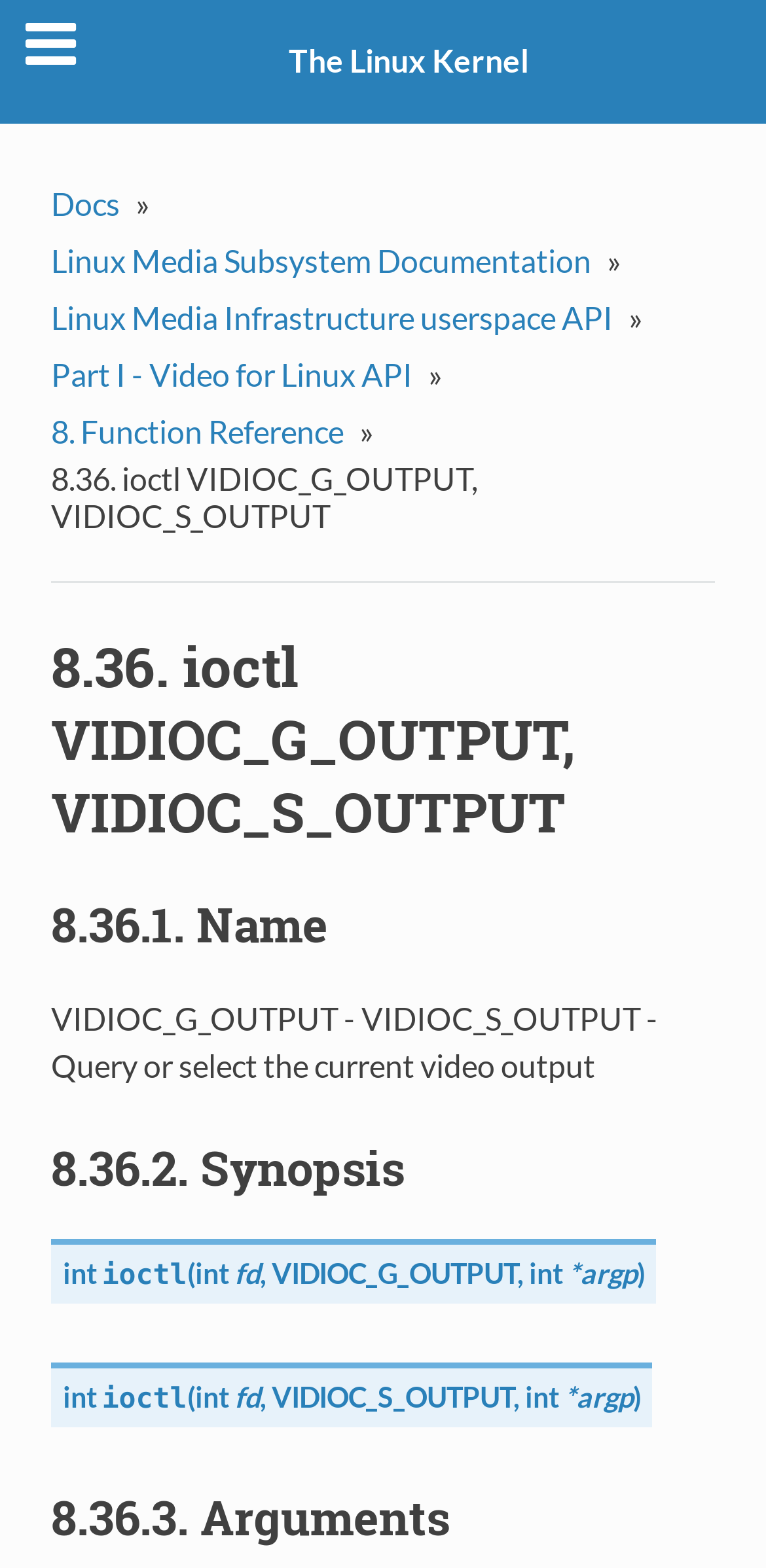What is the purpose of ioctl VIDIOC_G_OUTPUT?
Using the information from the image, give a concise answer in one word or a short phrase.

Query or select